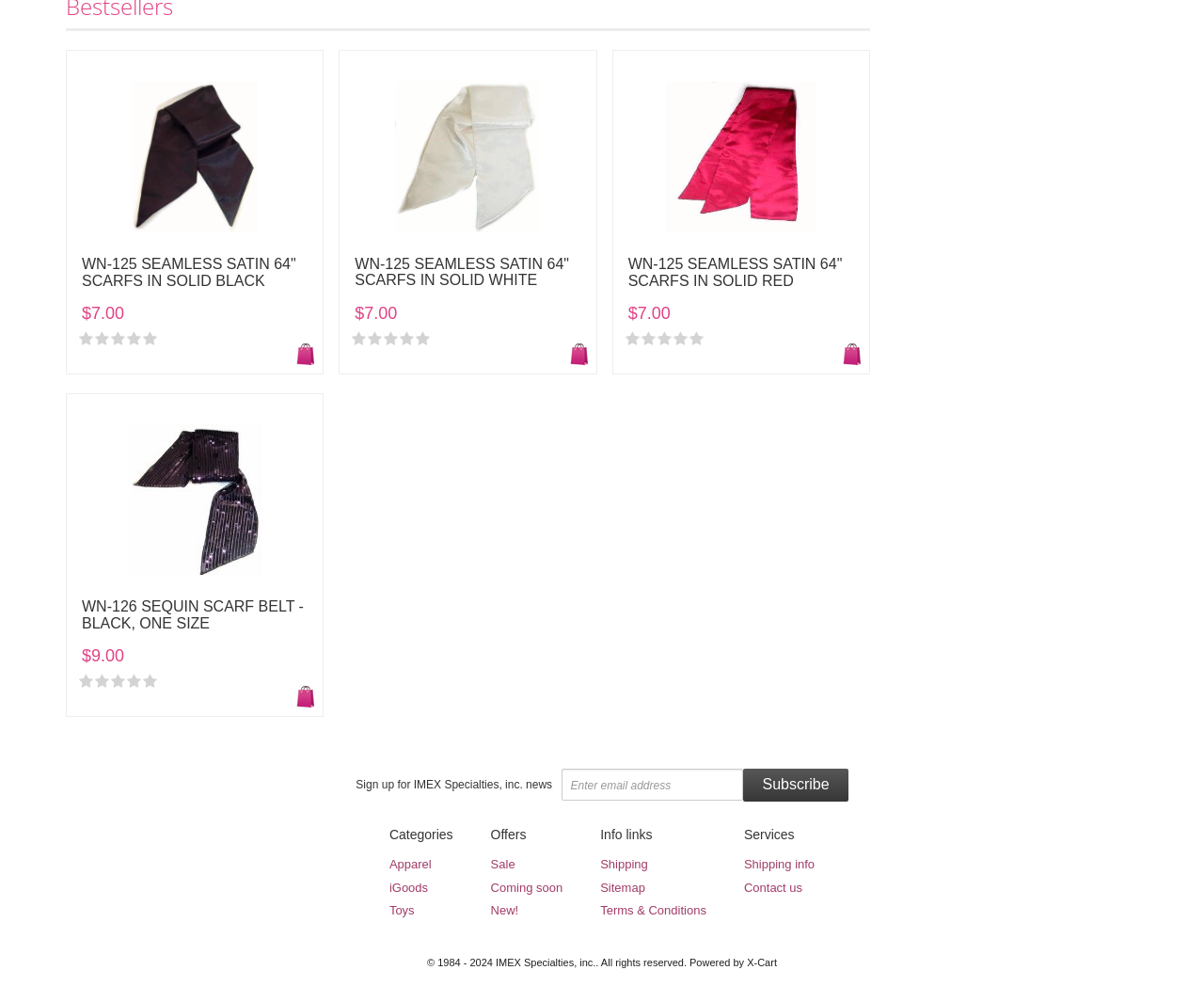Predict the bounding box of the UI element that fits this description: "Shipping info".

[0.618, 0.869, 0.677, 0.884]